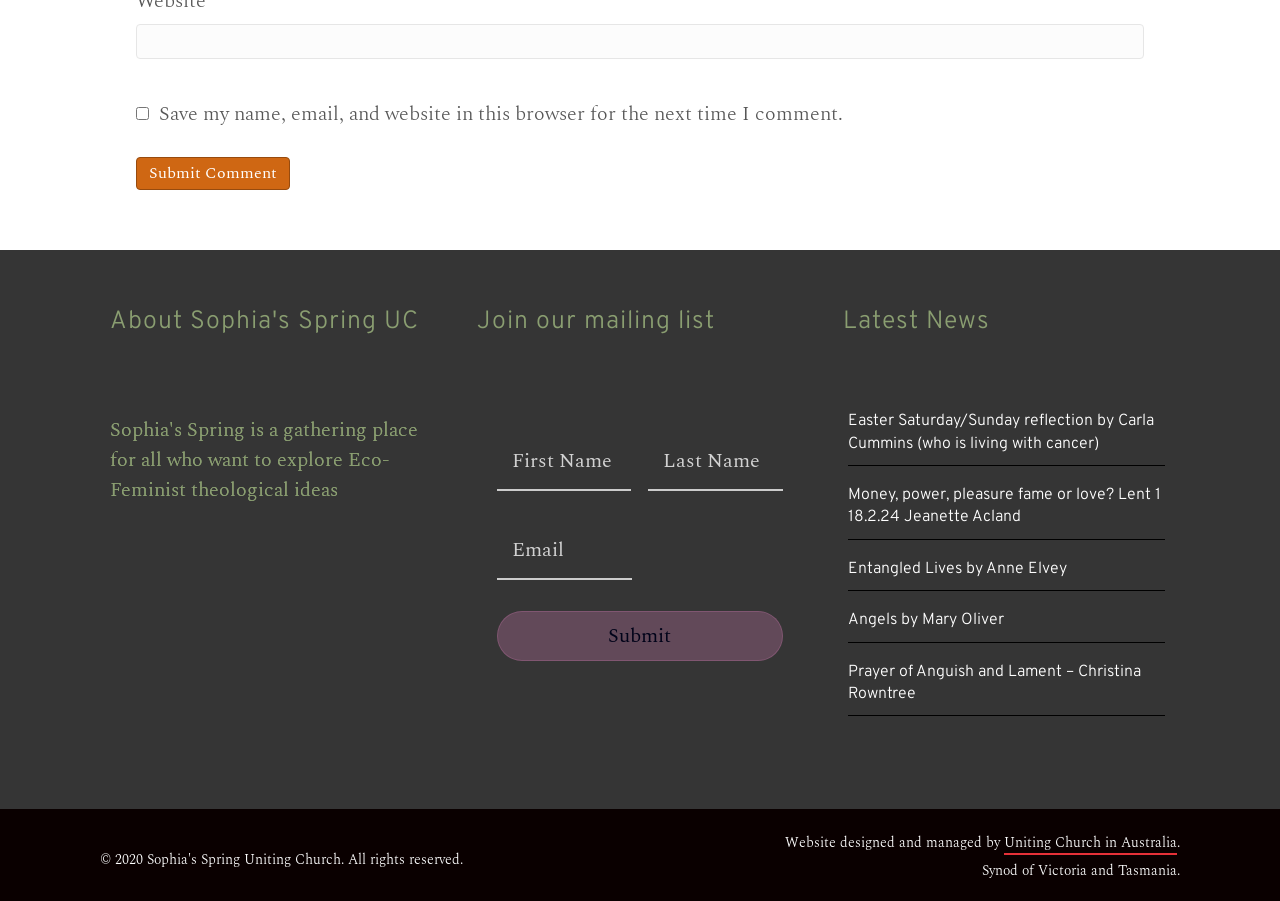Respond to the following question with a brief word or phrase:
What is the name of the organization that designed the website?

Uniting Church in Australia